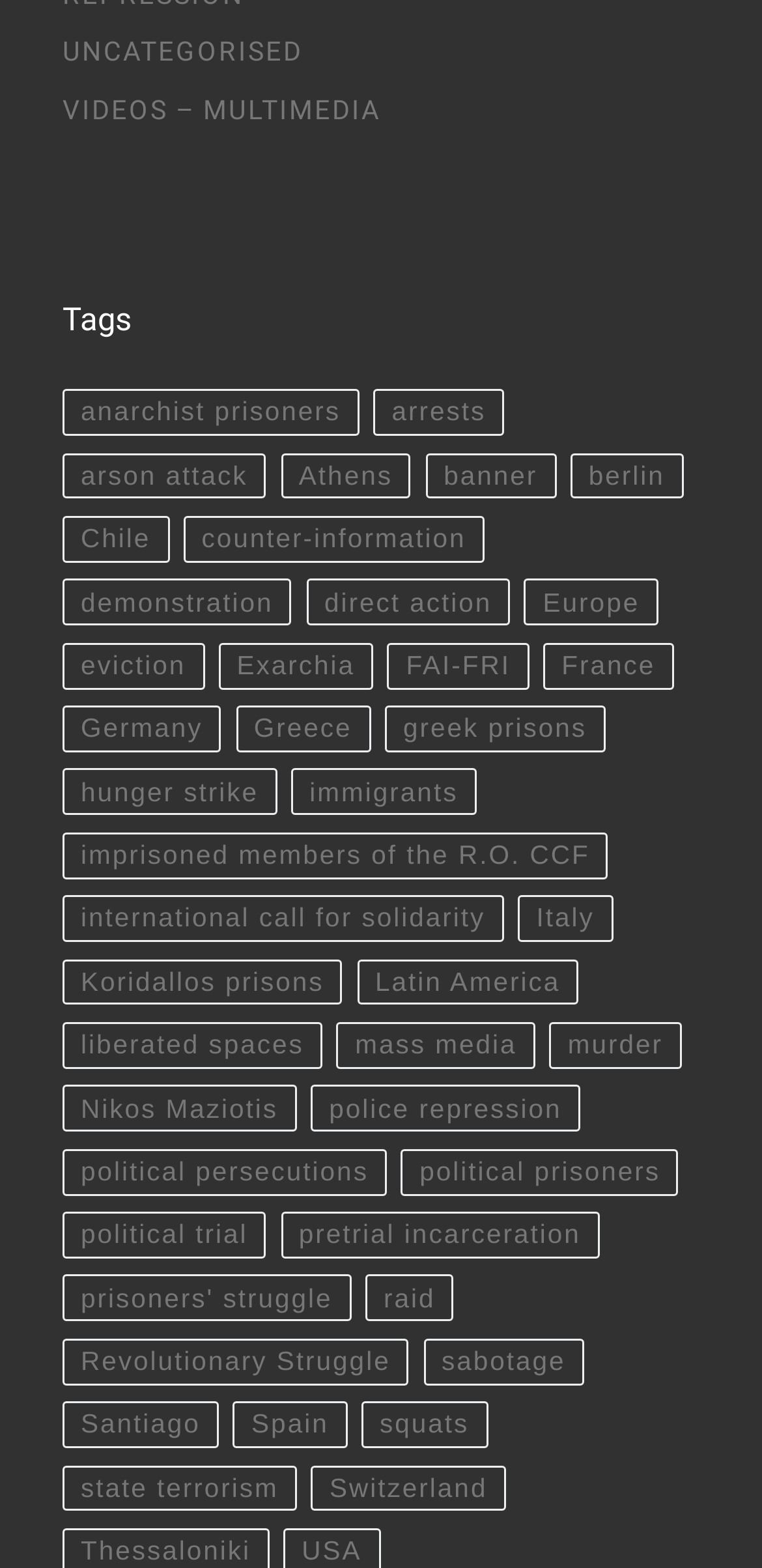Determine the bounding box coordinates of the element that should be clicked to execute the following command: "Read about 'arson attack'".

[0.082, 0.289, 0.349, 0.318]